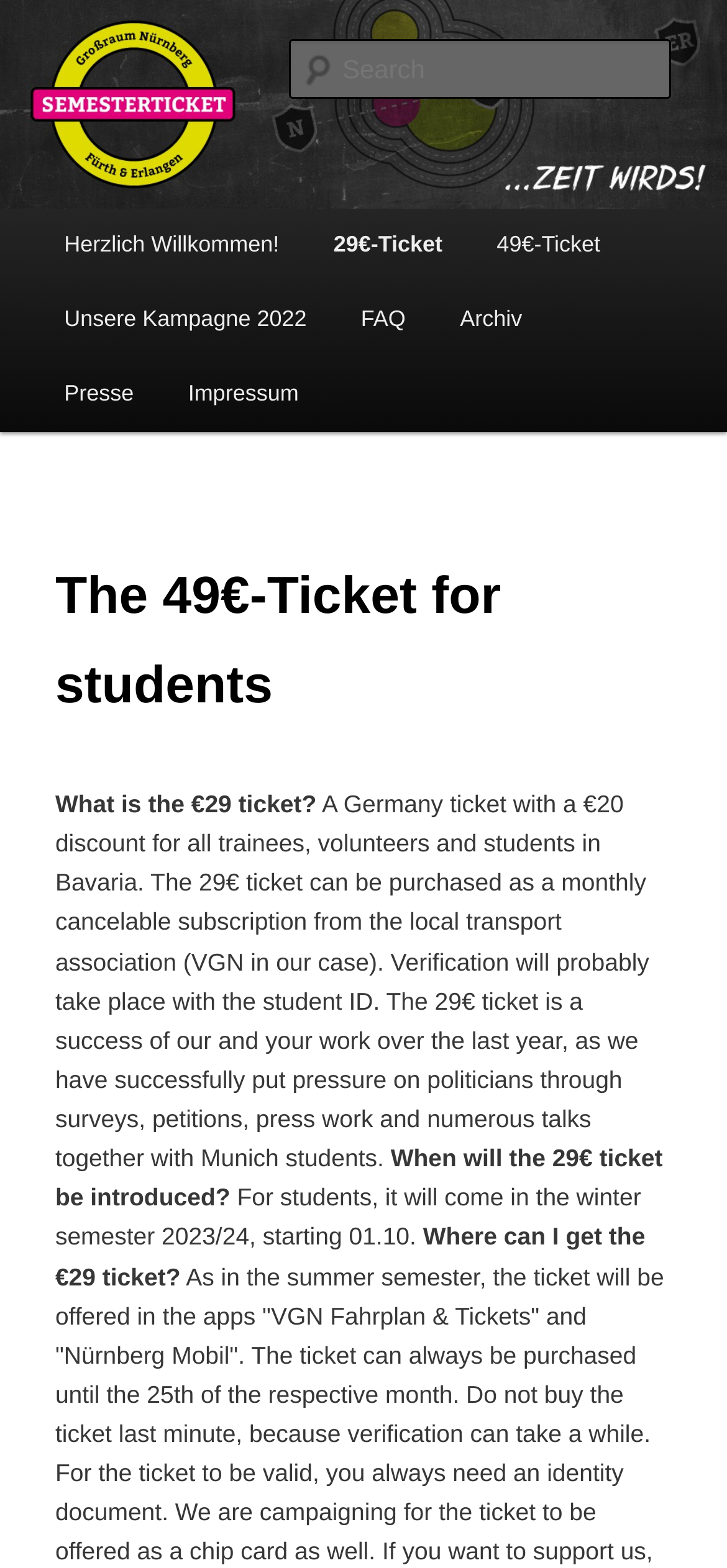Please find the bounding box coordinates of the section that needs to be clicked to achieve this instruction: "Check the FAQ".

[0.459, 0.181, 0.595, 0.228]